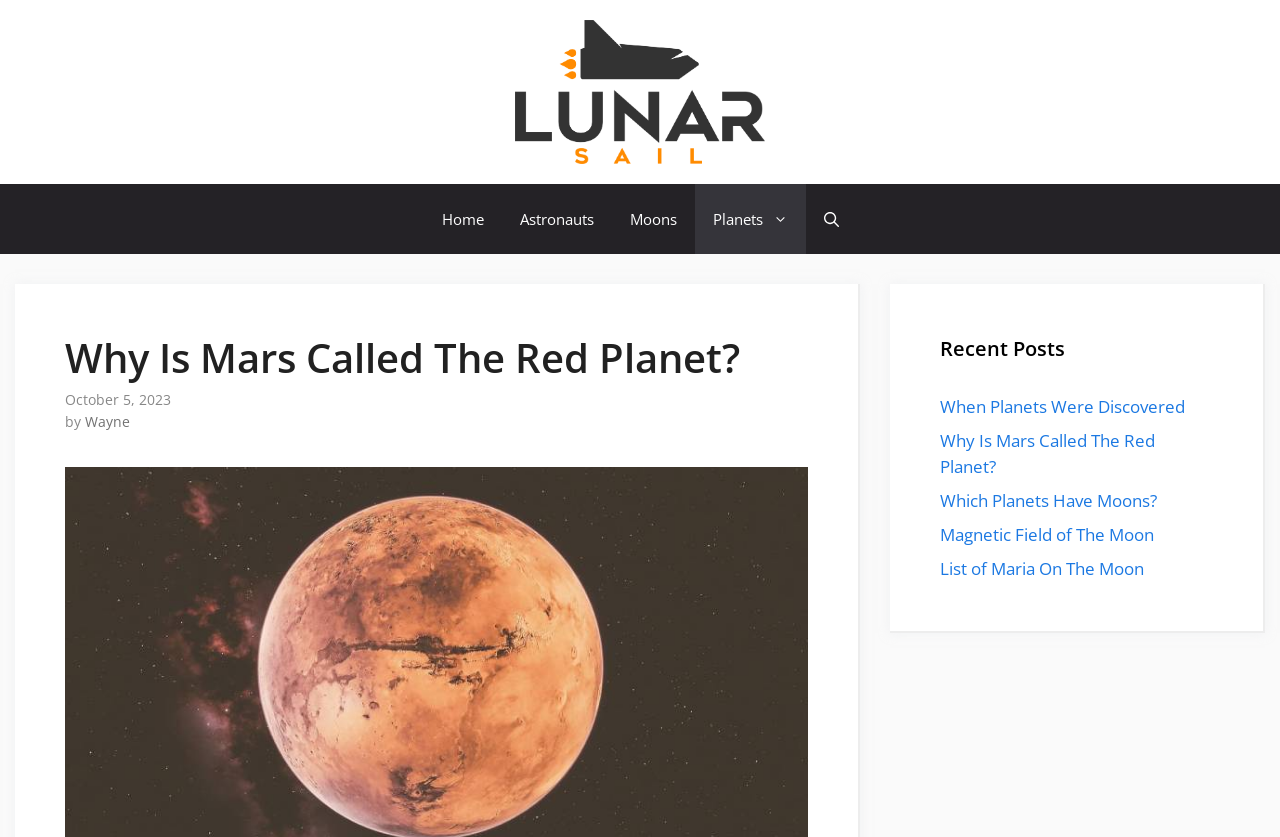Locate the bounding box coordinates of the area that needs to be clicked to fulfill the following instruction: "read the current article". The coordinates should be in the format of four float numbers between 0 and 1, namely [left, top, right, bottom].

[0.051, 0.399, 0.631, 0.457]